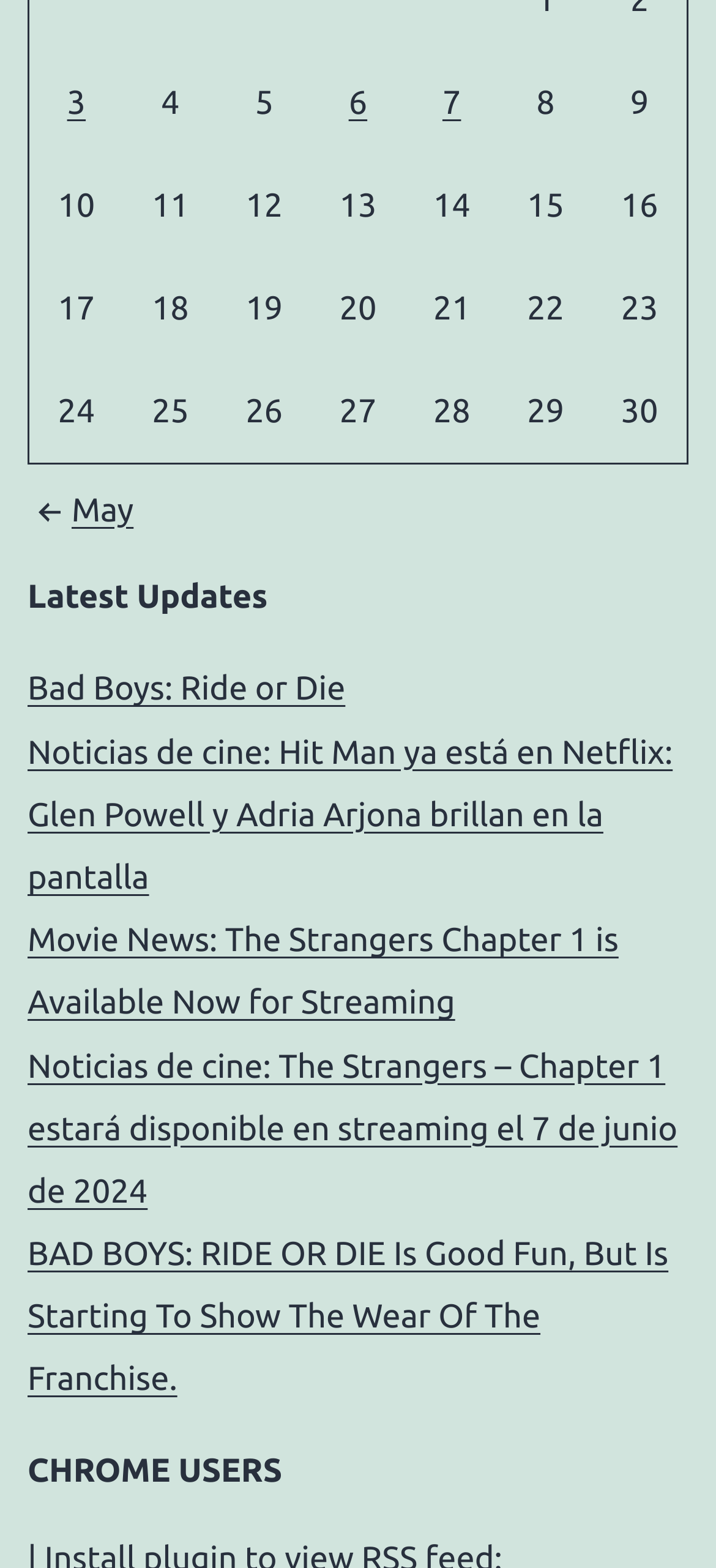Please provide a comprehensive answer to the question based on the screenshot: How many grid cells are there in the first row?

I counted the number of grid cells in the first row, which are labeled as 'Posts published on June 3, 2024', '4', '5', 'Posts published on June 6, 2024', 'Posts published on June 7, 2024', '8', '9'. There are 9 grid cells in total.